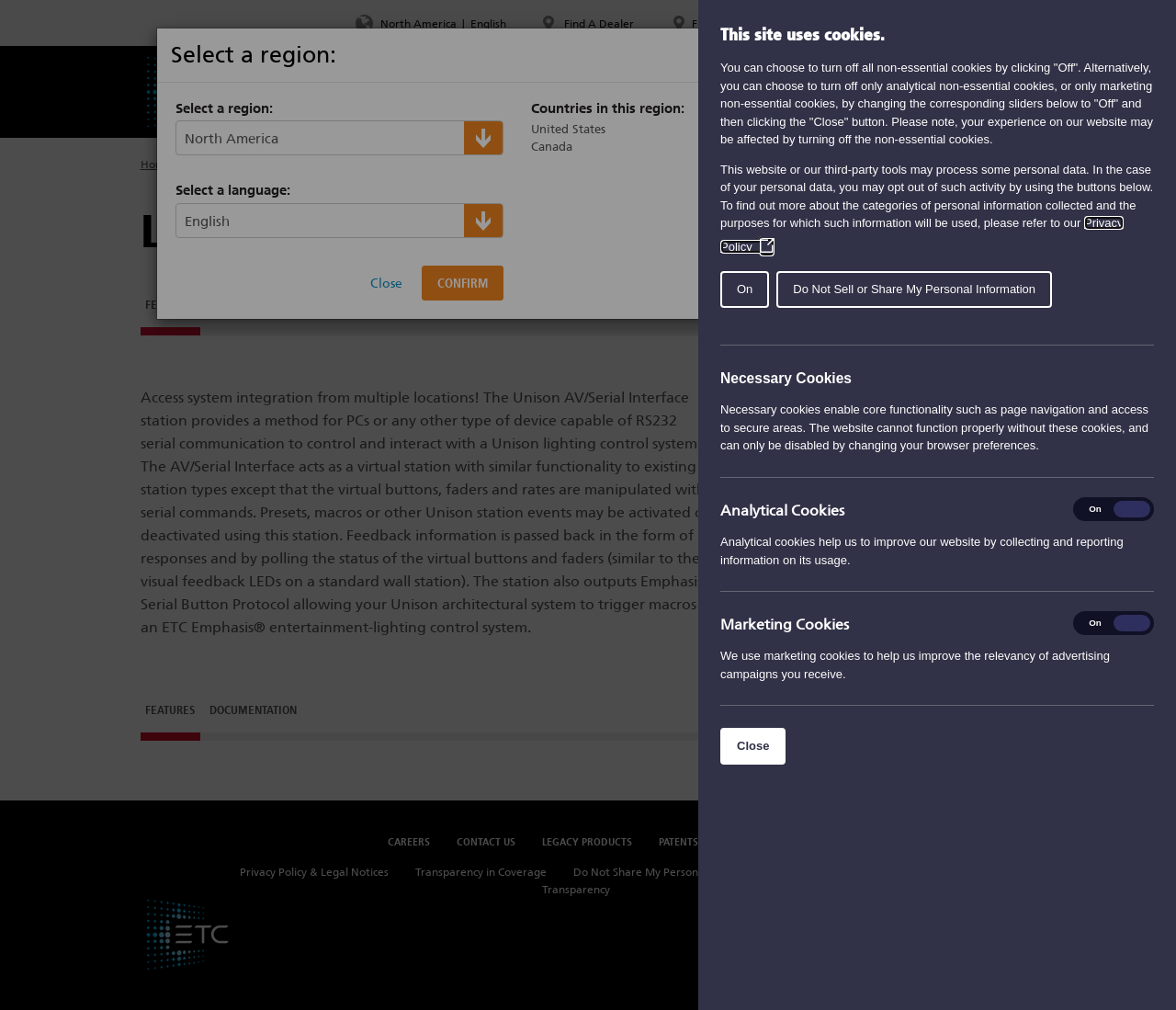Give the bounding box coordinates for this UI element: "Print". The coordinates should be four float numbers between 0 and 1, arranged as [left, top, right, bottom].

[0.818, 0.156, 0.869, 0.169]